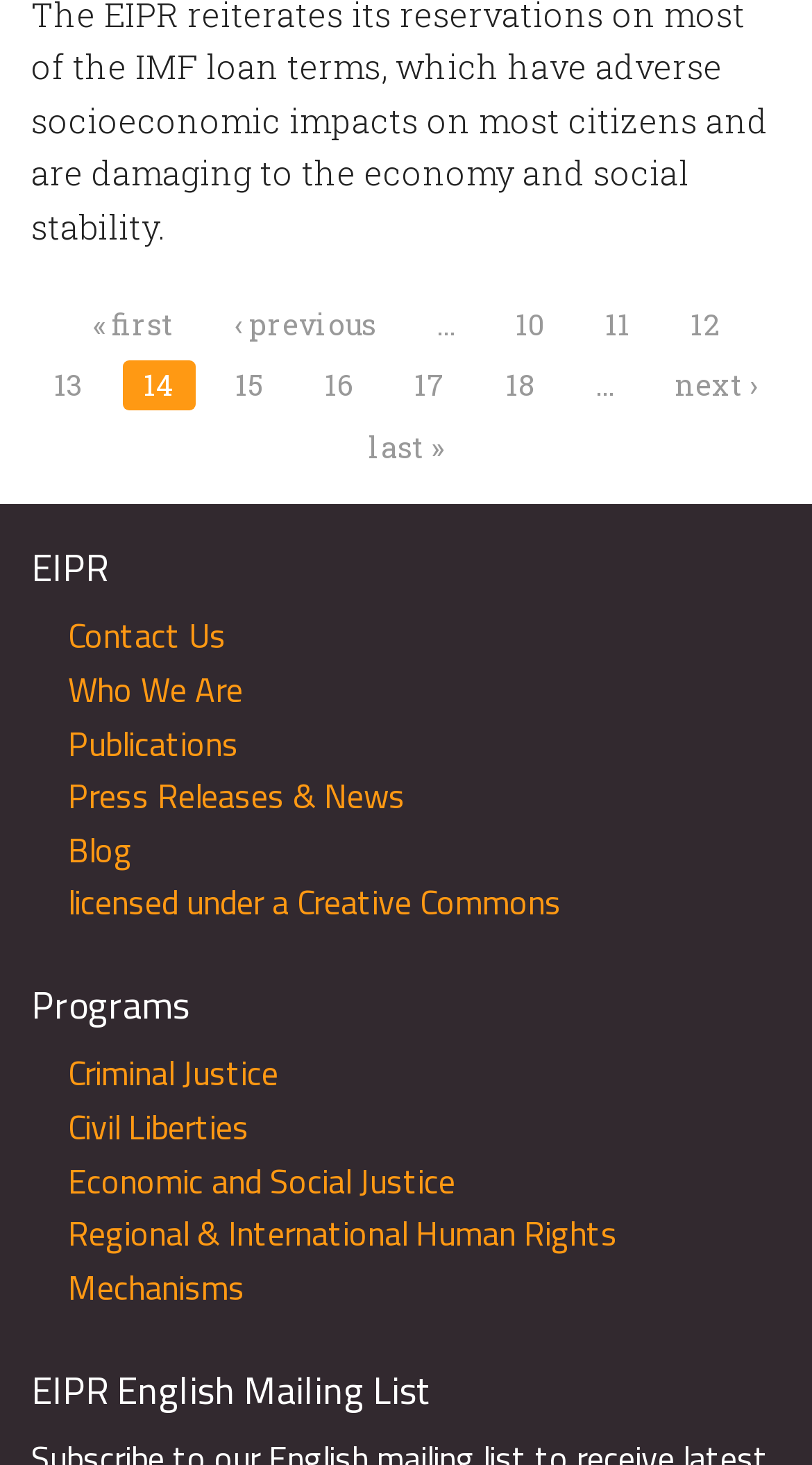Pinpoint the bounding box coordinates of the clickable area needed to execute the instruction: "go to page 10". The coordinates should be specified as four float numbers between 0 and 1, i.e., [left, top, right, bottom].

[0.609, 0.204, 0.696, 0.239]